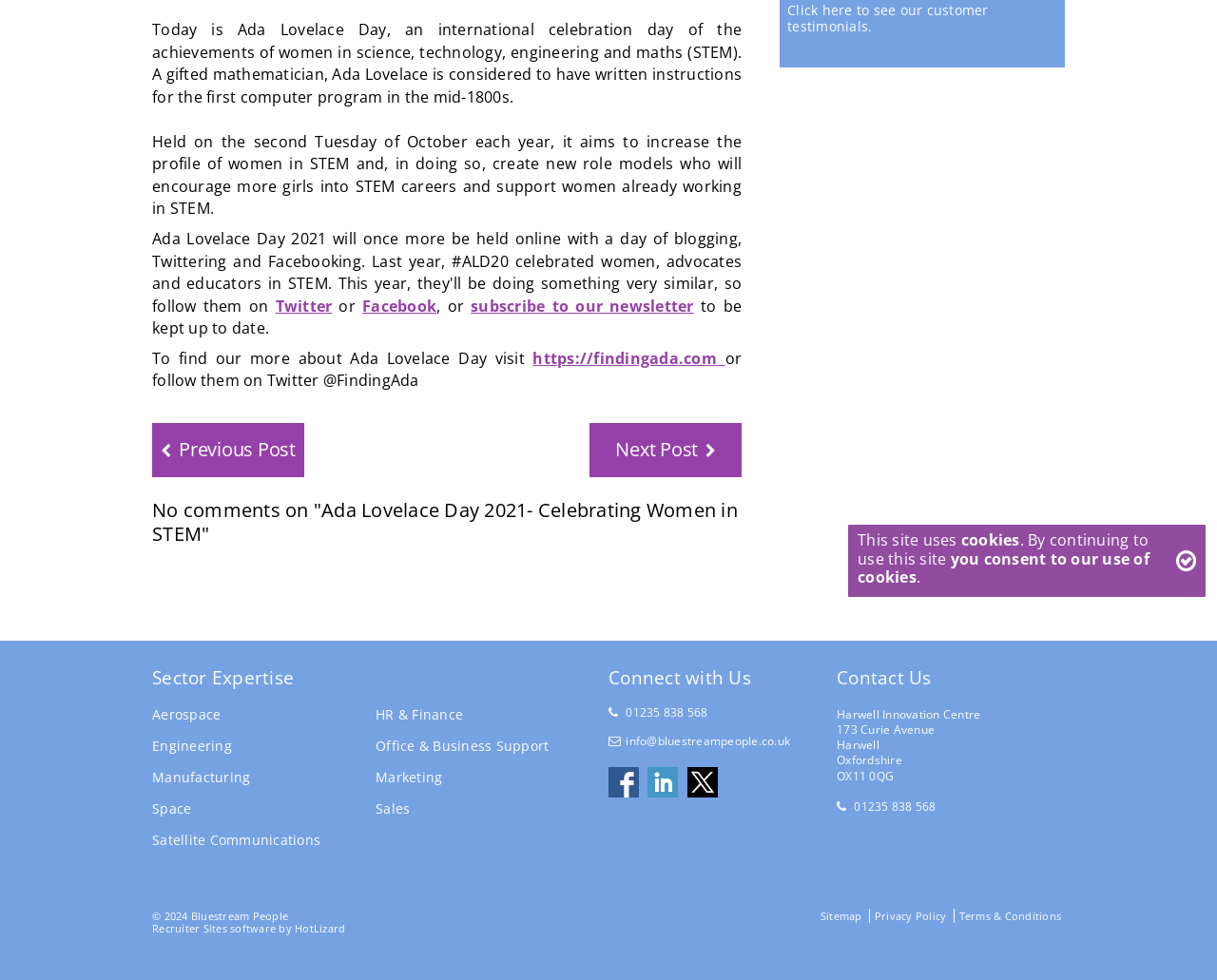Find the bounding box of the element with the following description: "title="Follow us on Facebook"". The coordinates must be four float numbers between 0 and 1, formatted as [left, top, right, bottom].

[0.5, 0.782, 0.525, 0.813]